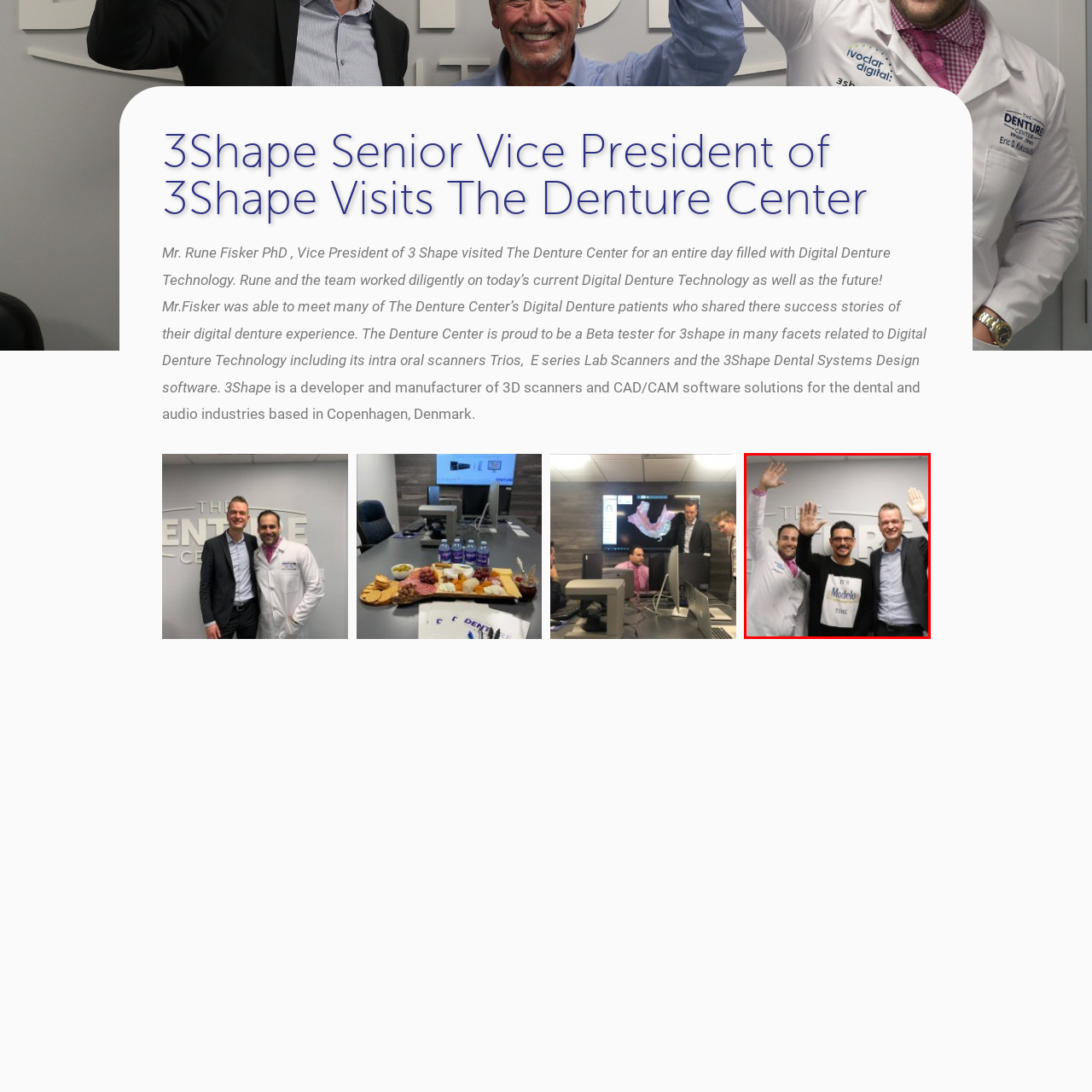Direct your attention to the section marked by the red bounding box and construct a detailed answer to the following question based on the image: Who is likely to be the dental staff?

The person on the left is likely to be the dental staff because they are wearing a white lab coat, which is a common attire for medical professionals, including dentists and dental assistants.